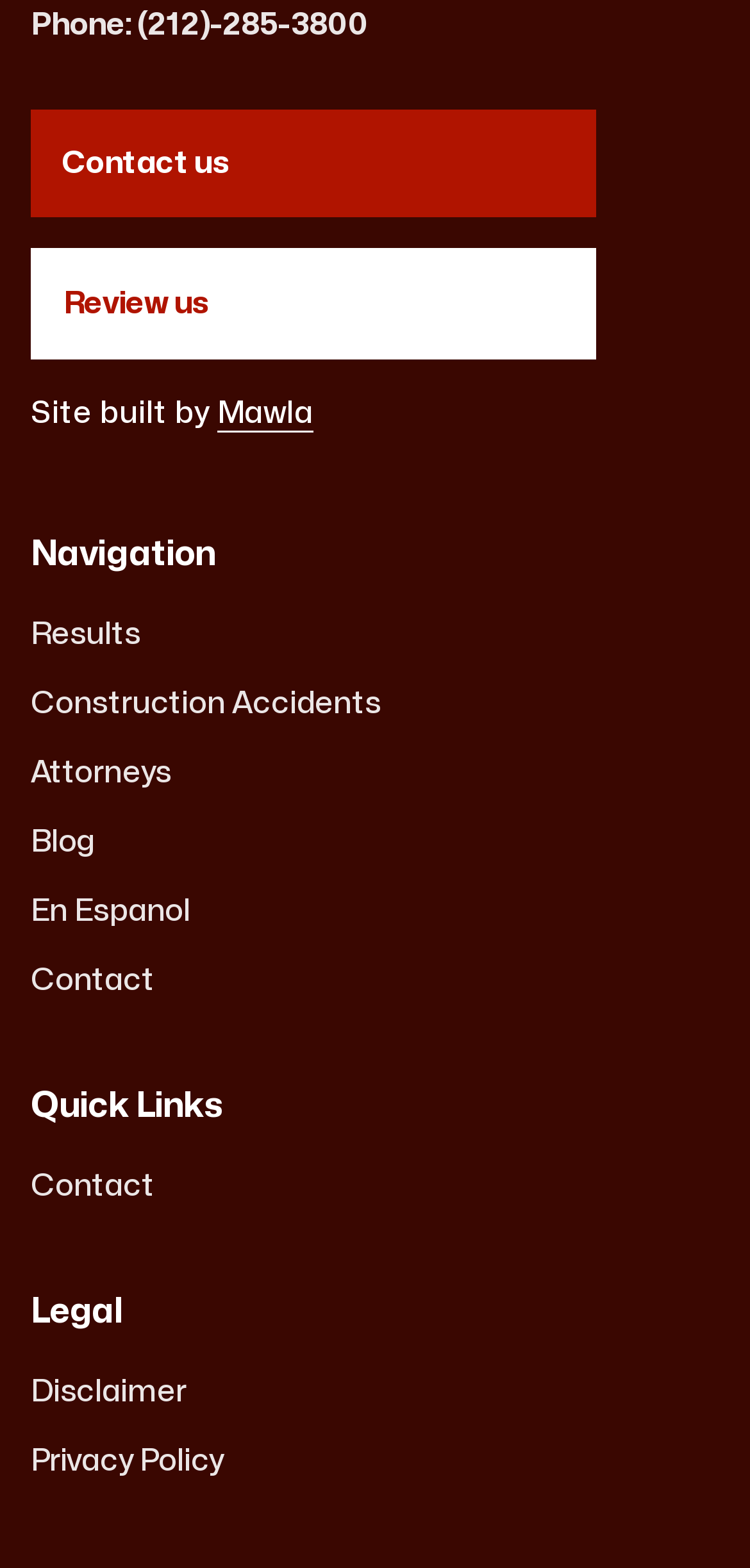Calculate the bounding box coordinates of the UI element given the description: "Results".

[0.041, 0.39, 0.959, 0.419]